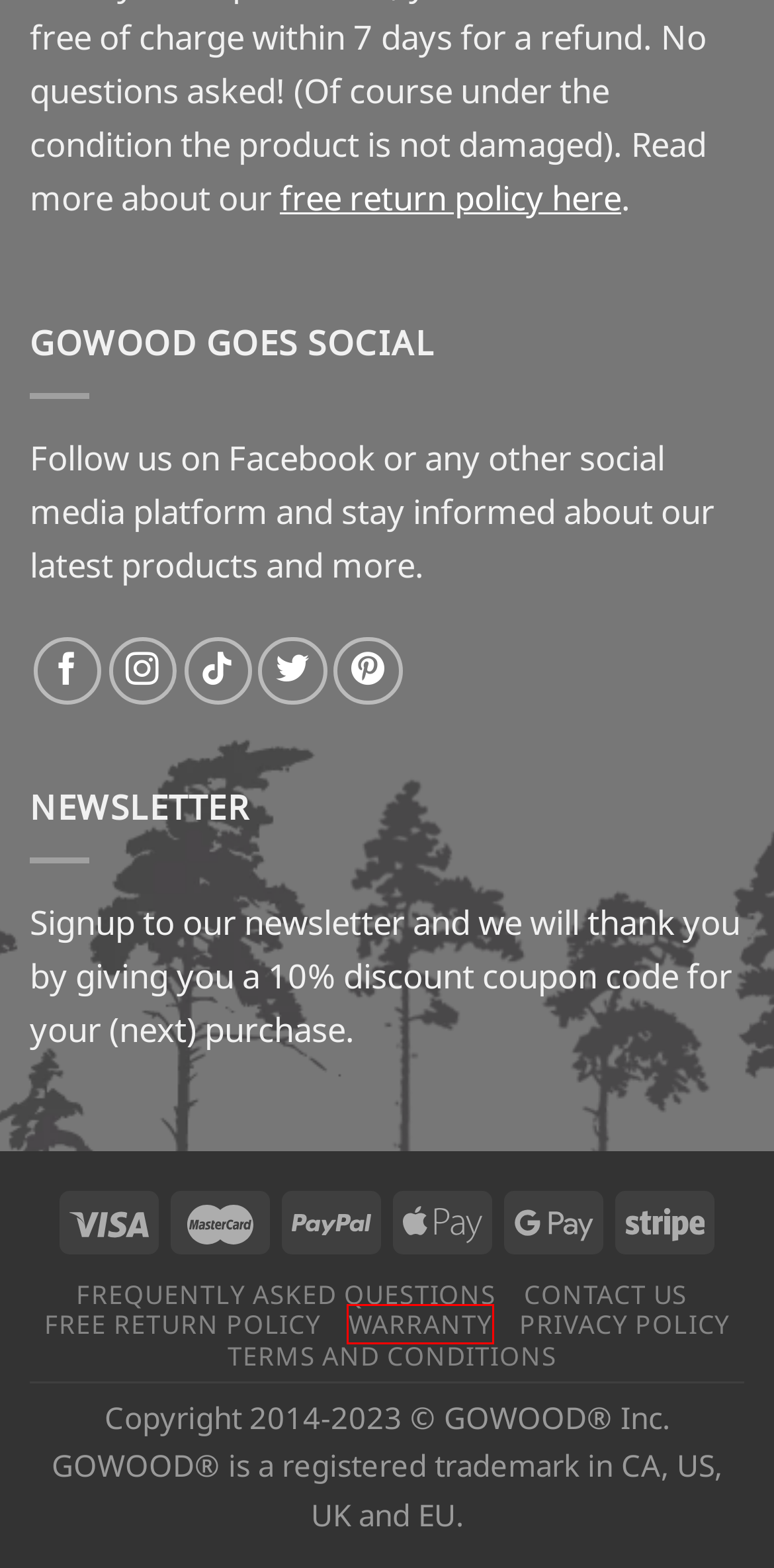You have a screenshot showing a webpage with a red bounding box around a UI element. Choose the webpage description that best matches the new page after clicking the highlighted element. Here are the options:
A. GOWOOD, Author at GOWOOD
B. Frequently Asked Questions - GOWOOD
C. Privacy Policy - GOWOOD
D. Terms and Conditions - GOWOOD
E. Cart - GOWOOD
F. Contact Us - GOWOOD
G. Warranty - GOWOOD
H. Free Return policy - GOWOOD

G